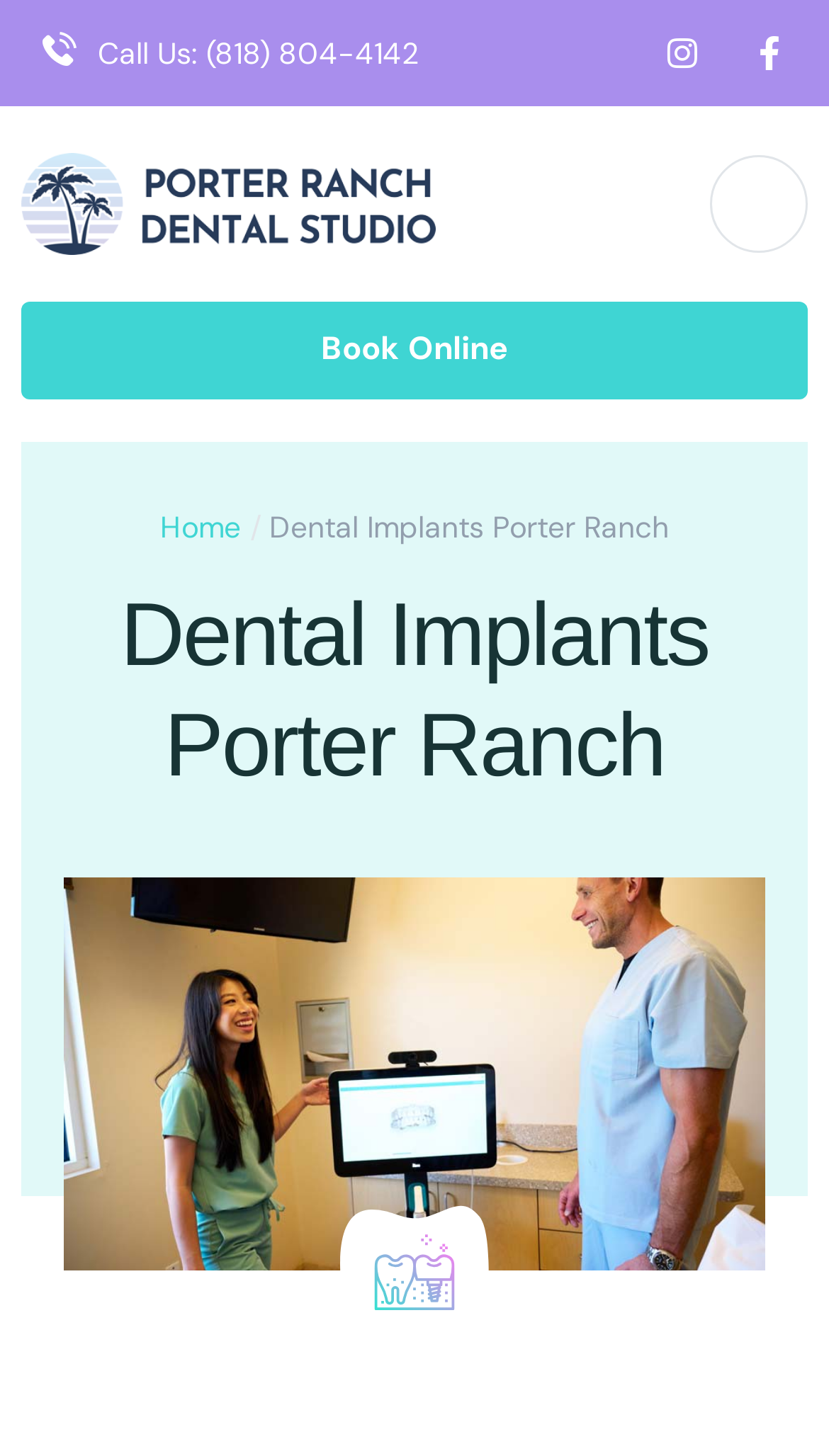How many navigation links are there?
Based on the screenshot, answer the question with a single word or phrase.

1